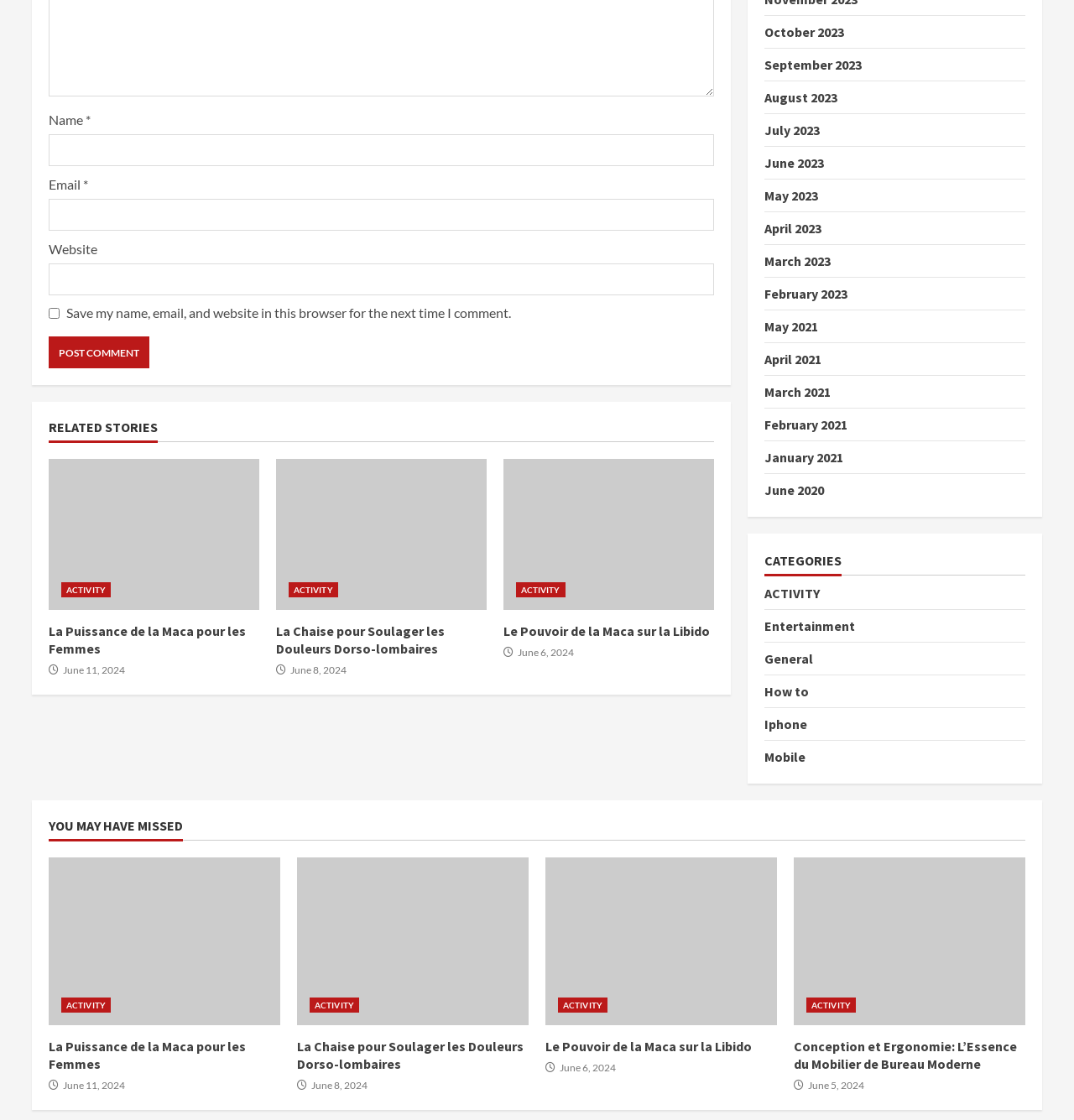What is the purpose of the 'Post Comment' button?
Look at the image and answer the question with a single word or phrase.

Submit comment